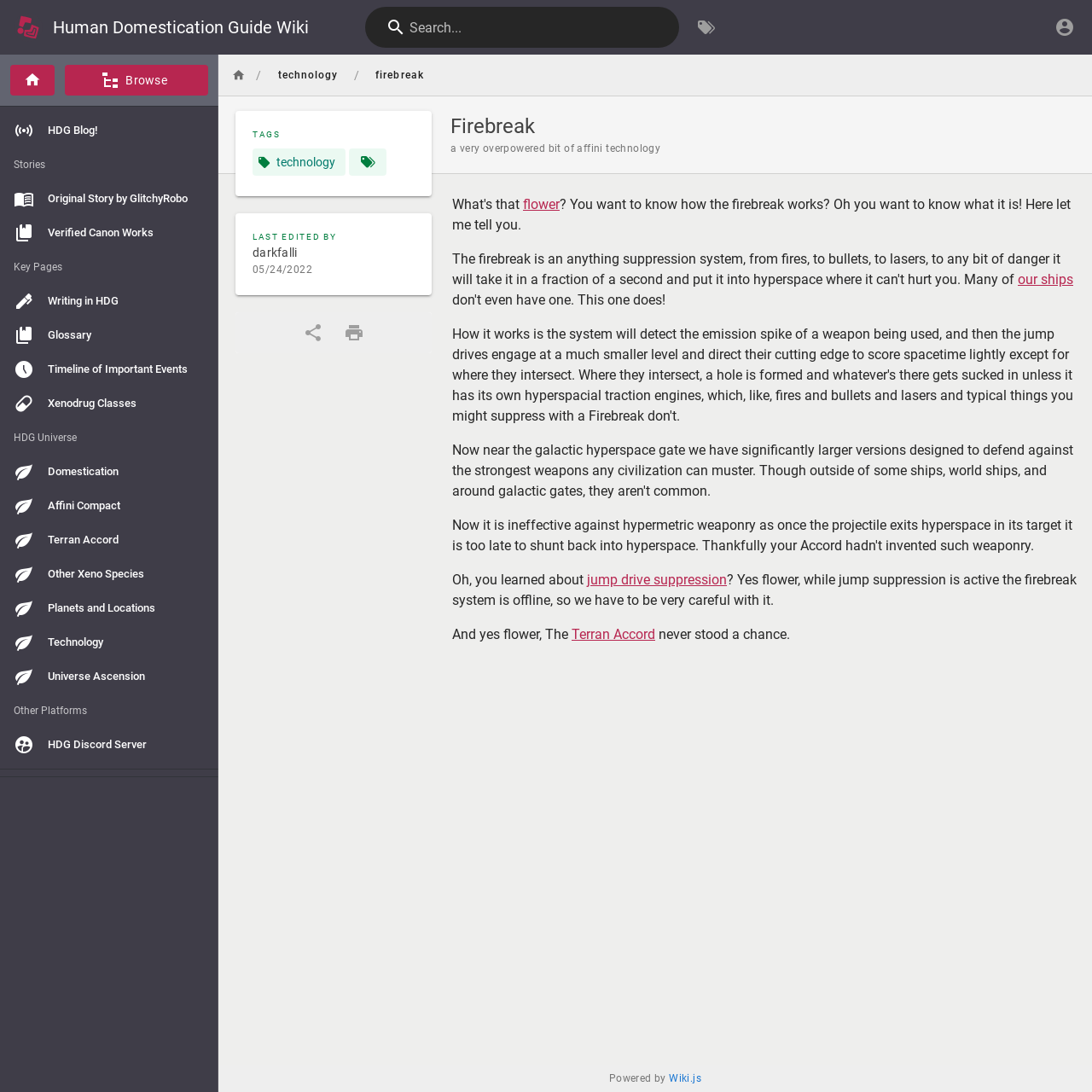Use a single word or phrase to respond to the question:
What is the name of the wiki?

Firebreak | Human Domestication Guide Wiki